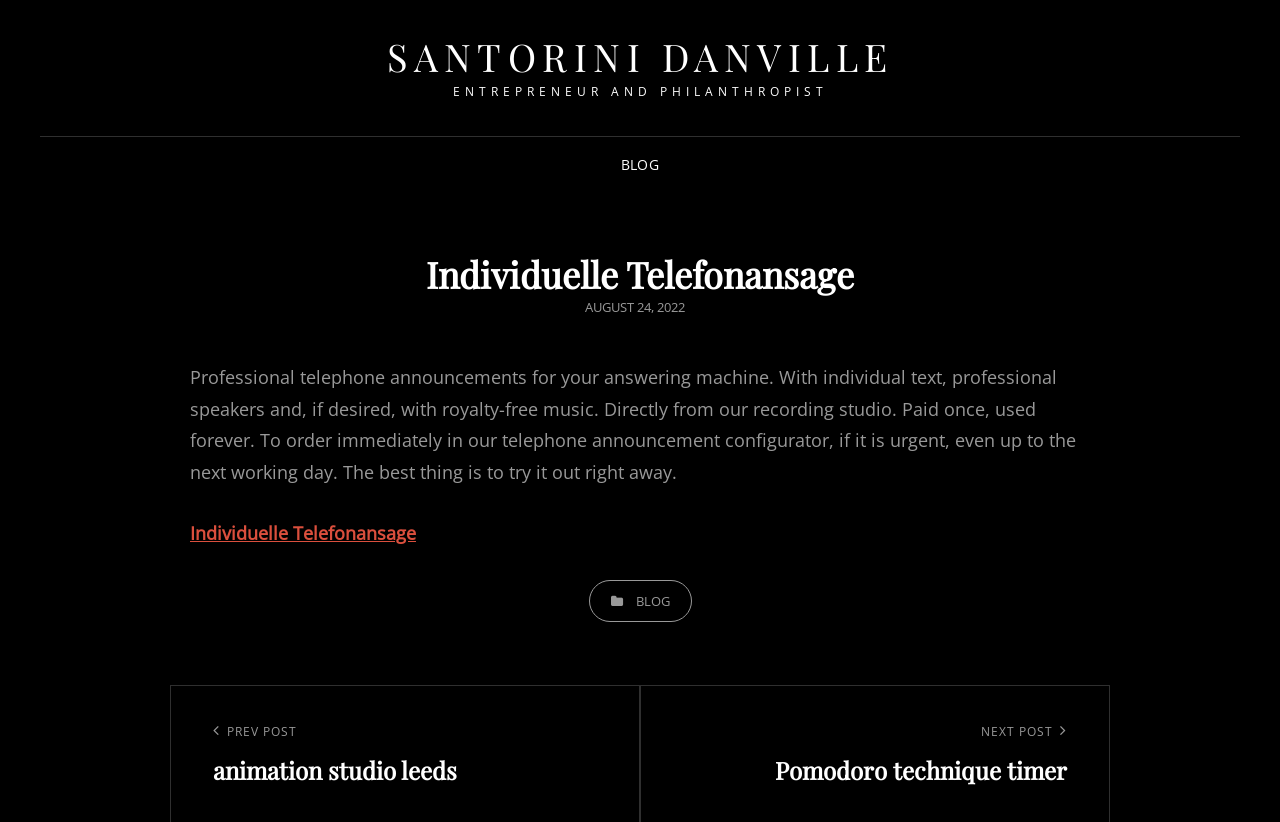What is the profession of Santorini Danville?
Answer the question in a detailed and comprehensive manner.

Based on the webpage, the static text 'ENTREPRENEUR AND PHILANTHROPIST' is located right below the link 'SANTORINI DANVILLE', indicating that Santorini Danville is an entrepreneur and philanthropist.